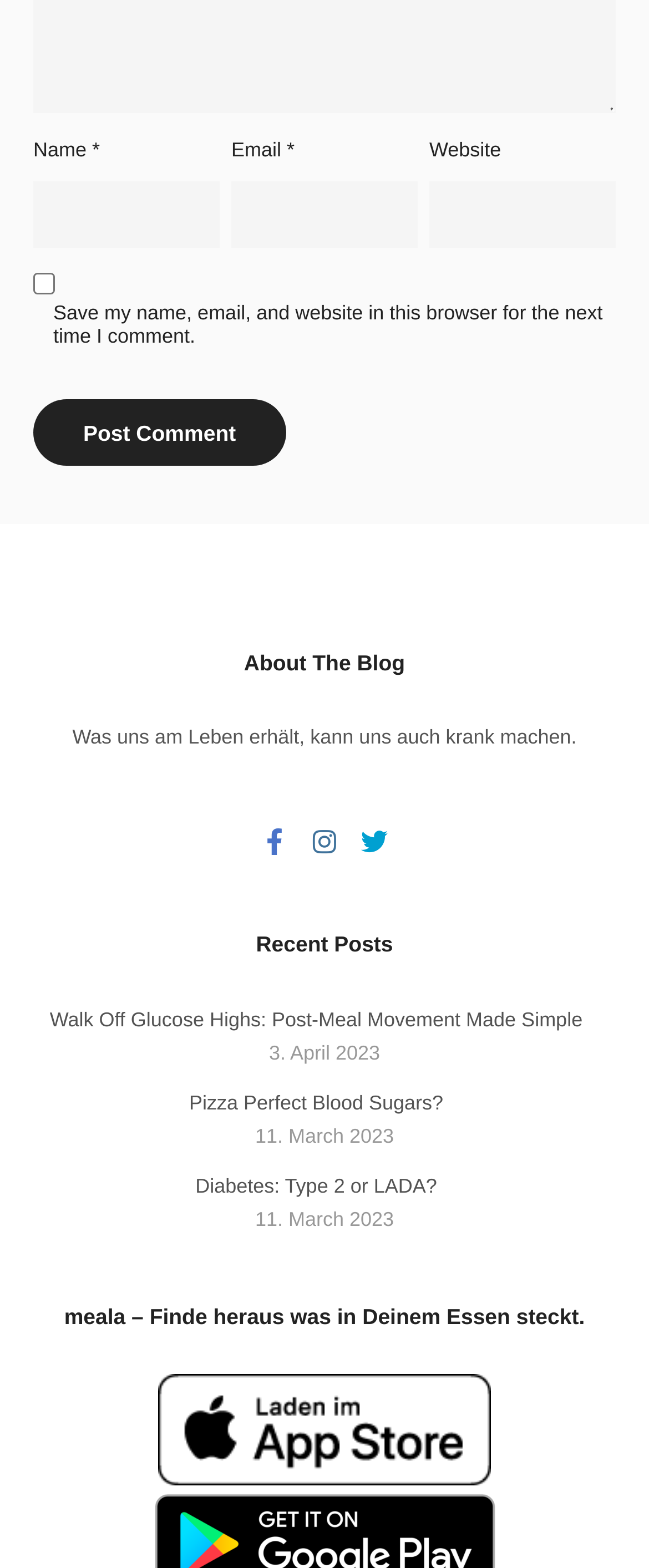Give a one-word or short-phrase answer to the following question: 
What is the function of the 'Post Comment' button?

Submit comment